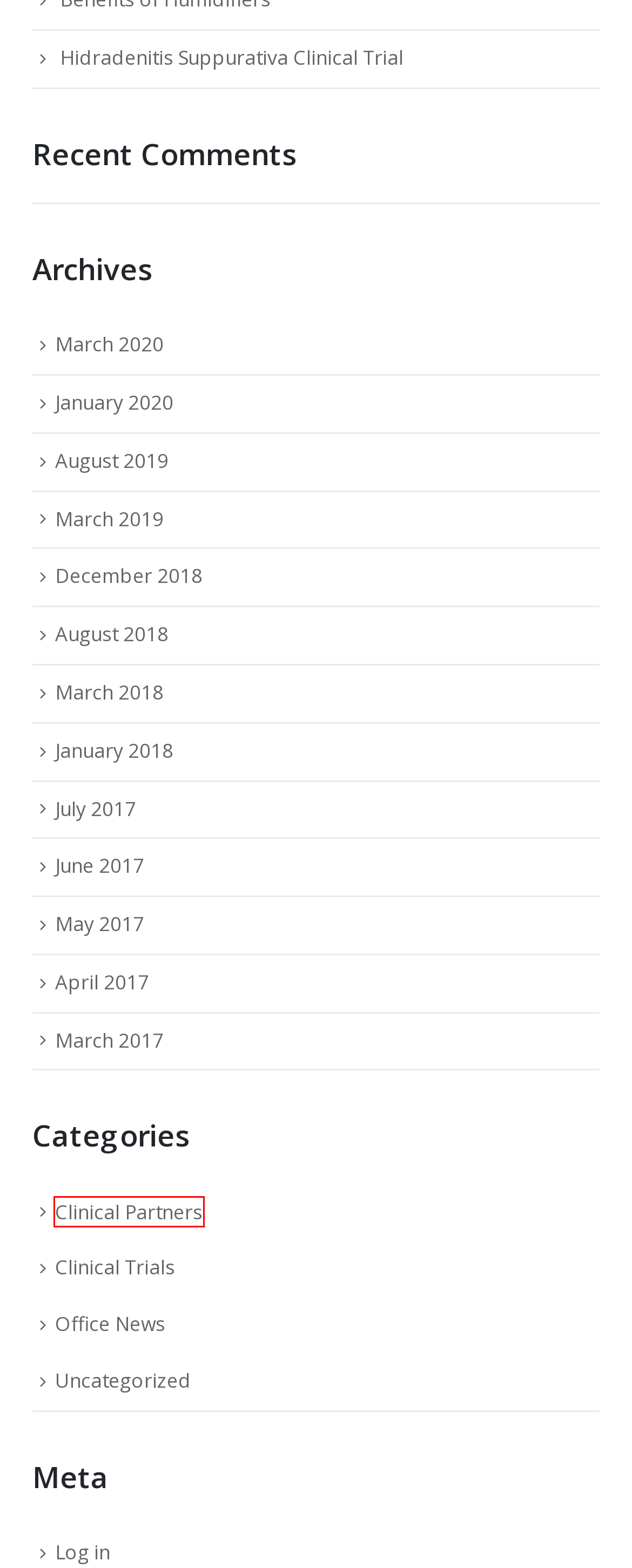You are presented with a screenshot of a webpage containing a red bounding box around a particular UI element. Select the best webpage description that matches the new webpage after clicking the element within the bounding box. Here are the candidates:
A. Clinical Partners Archives - Clinical Partners, LLC
B. Office News Archives - Clinical Partners, LLC
C. May 2017 - Clinical Partners, LLC
D. April 2017 - Clinical Partners, LLC
E. March 2018 - Clinical Partners, LLC
F. Log In ‹ Clinical Partners, LLC — WordPress
G. March 2020 - Clinical Partners, LLC
H. March 2017 - Clinical Partners, LLC

A